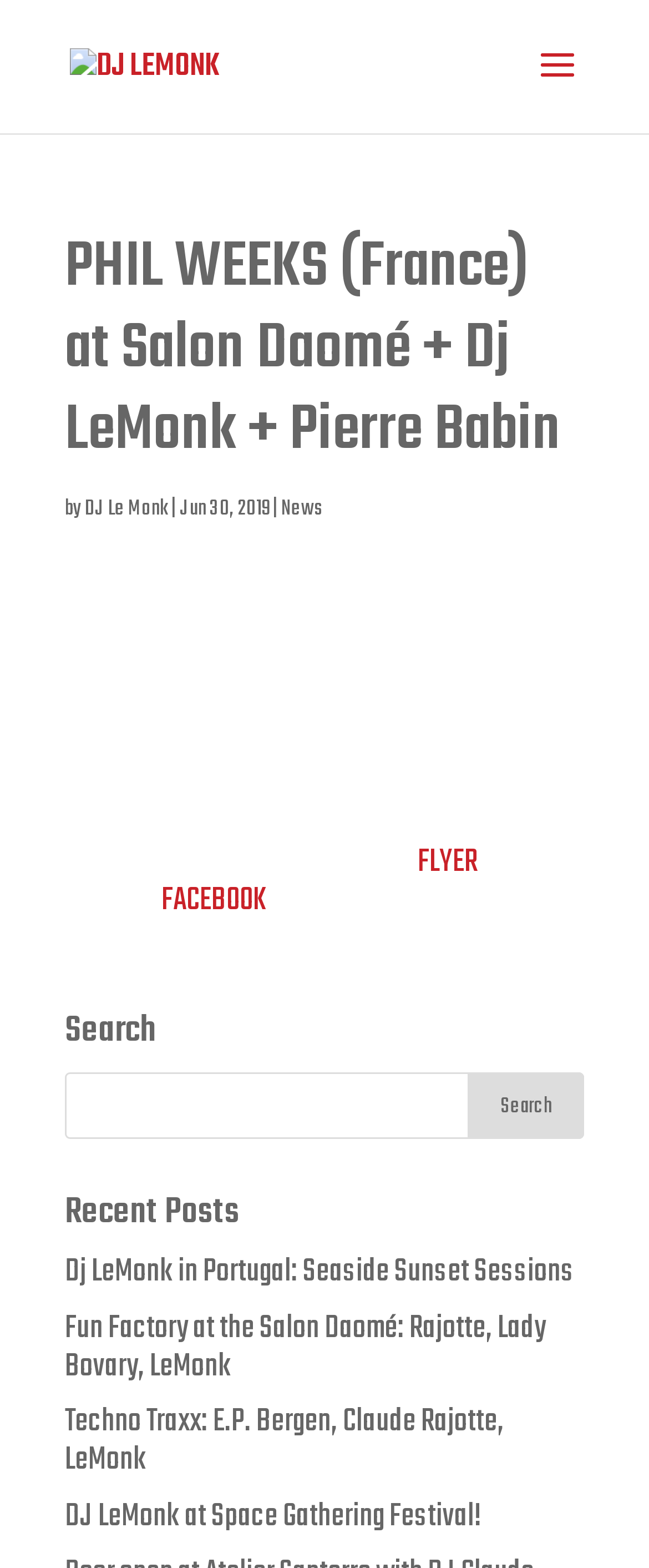Please specify the bounding box coordinates of the clickable region necessary for completing the following instruction: "Search for news". The coordinates must consist of four float numbers between 0 and 1, i.e., [left, top, right, bottom].

[0.433, 0.314, 0.497, 0.335]